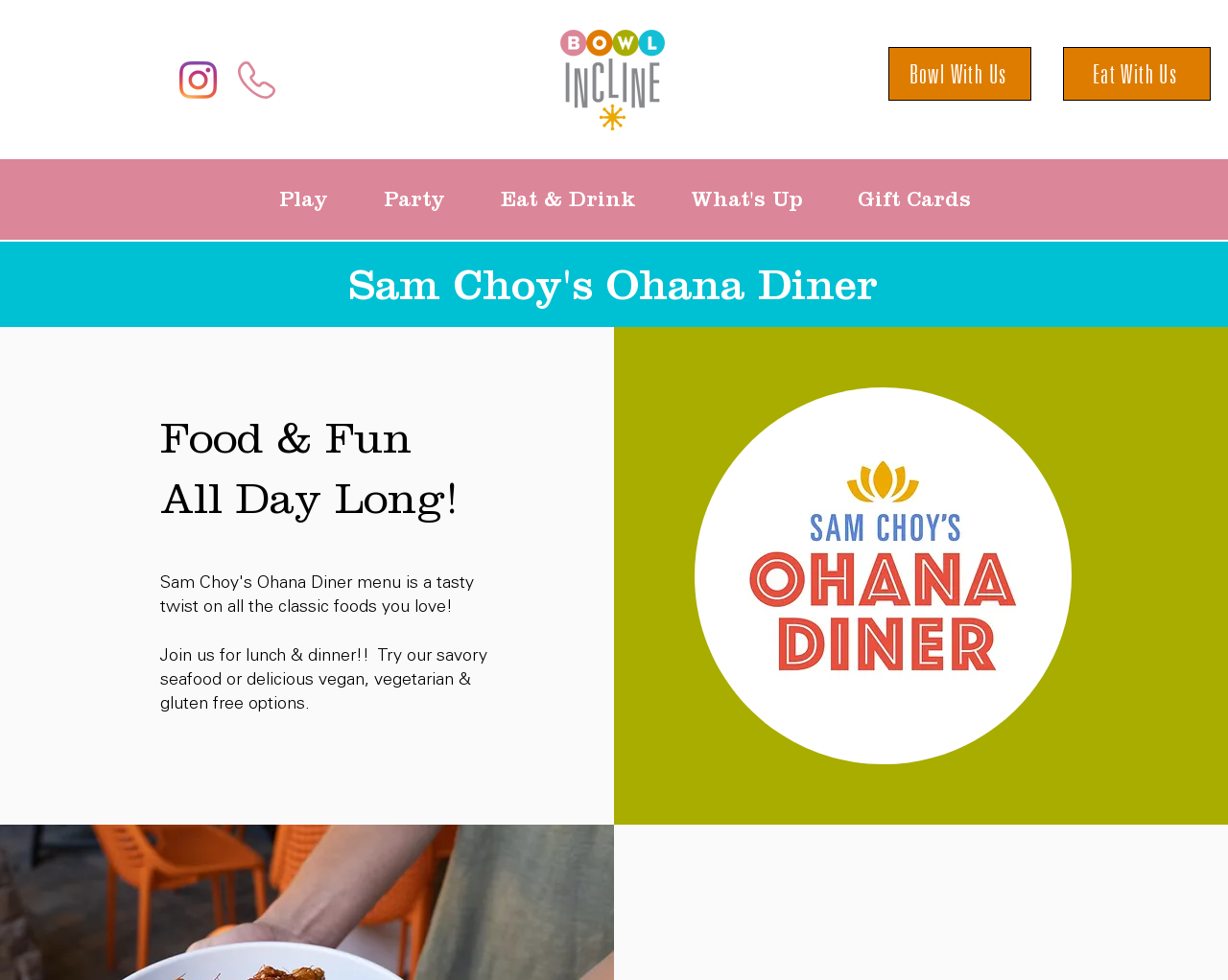What is the name of the diner?
Using the image, elaborate on the answer with as much detail as possible.

I determined the answer by looking at the heading element 'Sam Choy's Ohana Diner' which suggests that Ohana Diner is the name of the diner.